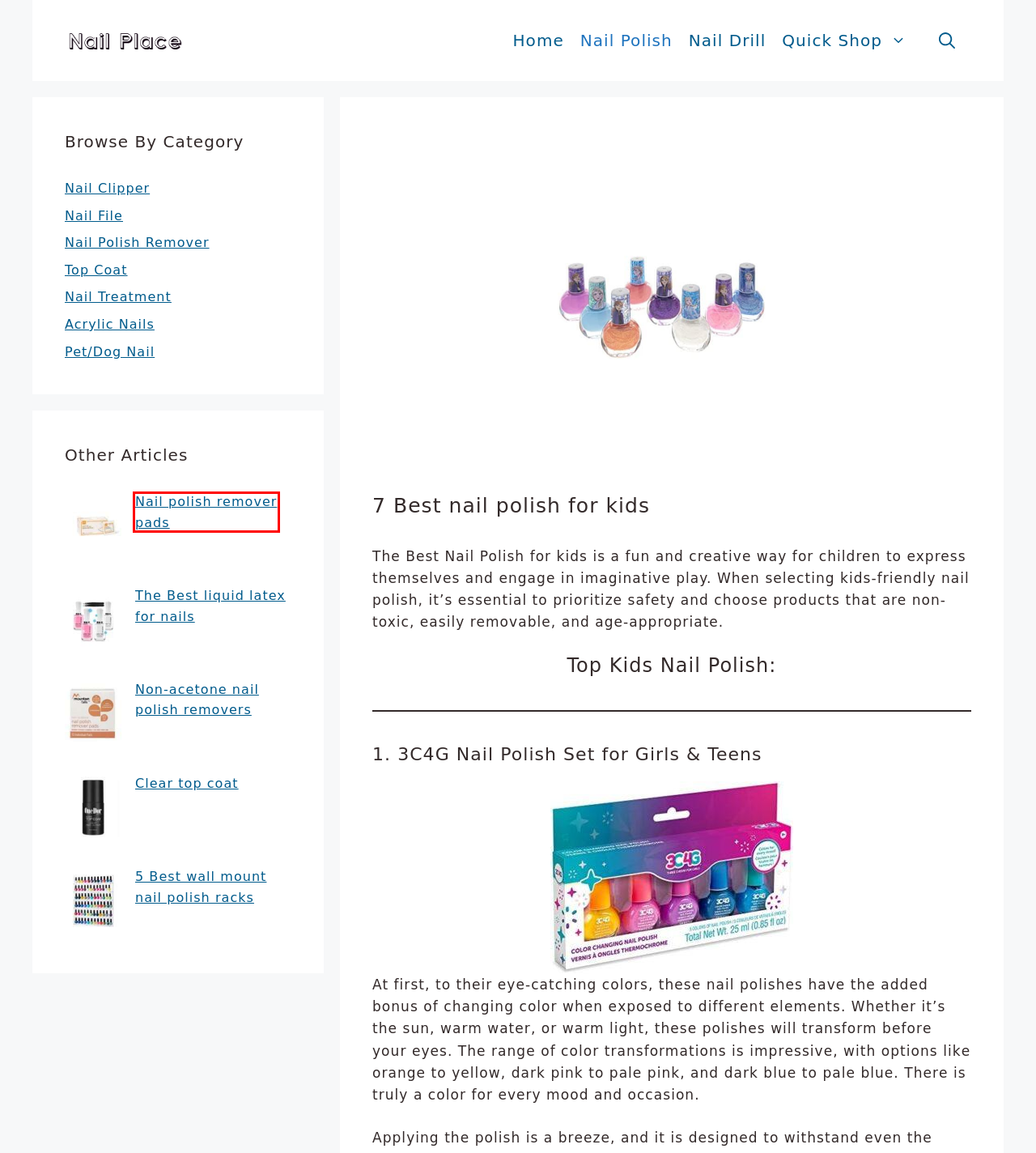Review the screenshot of a webpage containing a red bounding box around an element. Select the description that best matches the new webpage after clicking the highlighted element. The options are:
A. Disclosure
B. Pet/Dog Nail | Nail Place
C. Nail polish remover pads 2024 | Nail Place
D. Nail Place
E. Nail Treatment | Nail Place
F. Acrylic Nails | Nail Place
G. 5 Best wall mount nail polish racks
H. Top Coat | Nail Place

C